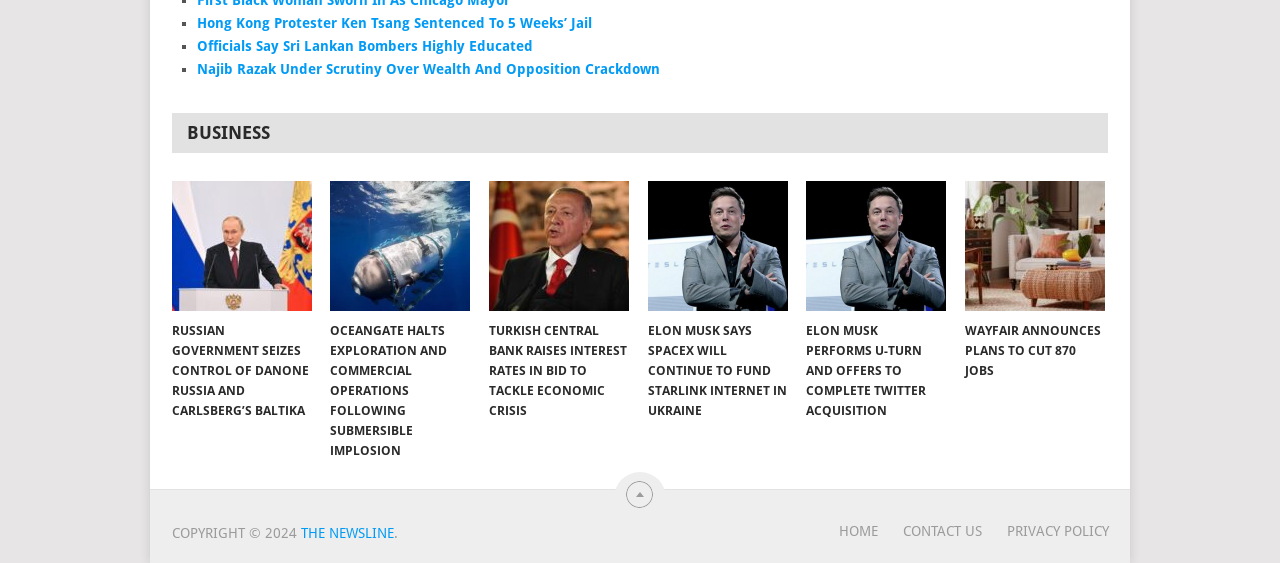Who is the person in the first news article?
Give a comprehensive and detailed explanation for the question.

I looked at the first news article link element and saw that it has an image element with the text 'Russian President Vladimir Putin', indicating that the person in the news article is Vladimir Putin.